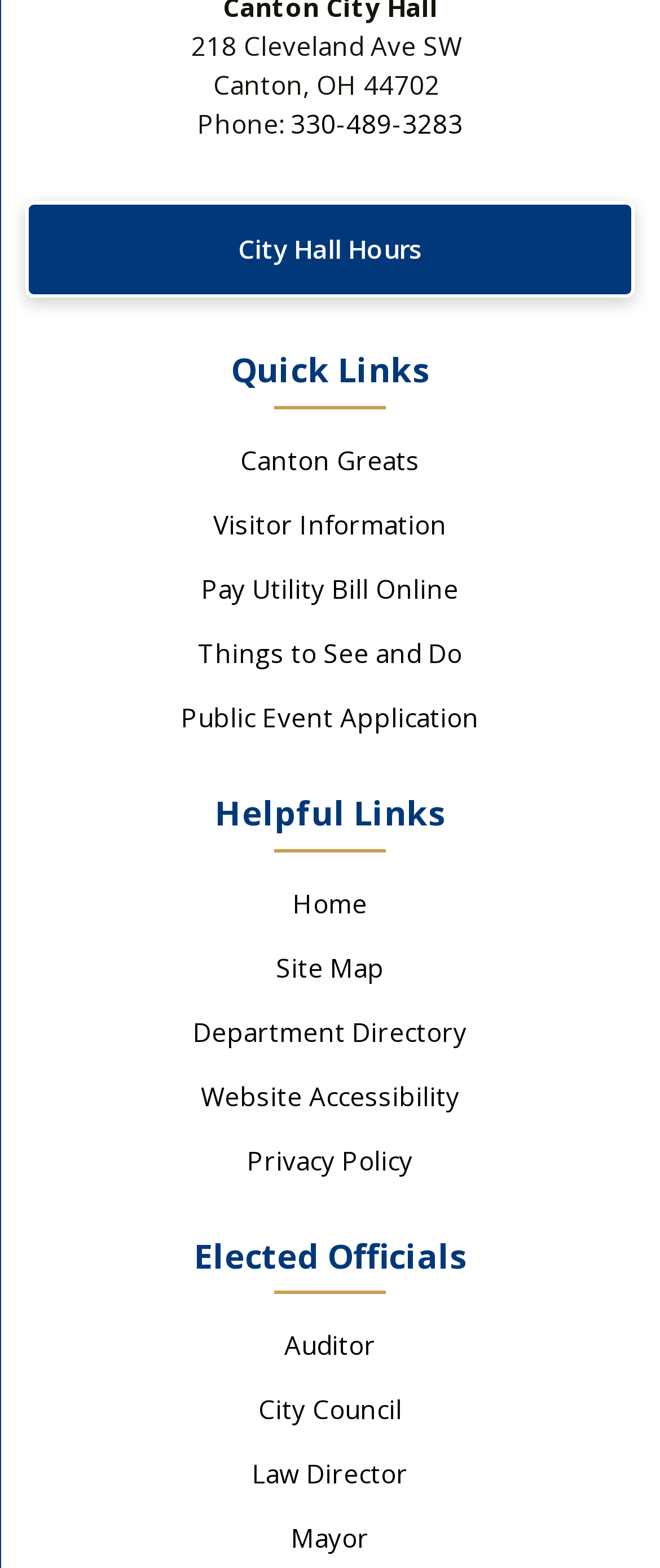Bounding box coordinates must be specified in the format (top-left x, top-left y, bottom-right x, bottom-right y). All values should be floating point numbers between 0 and 1. What are the bounding box coordinates of the UI element described as: http://nzhta.chmeds.ac.nz/publications.htm

None